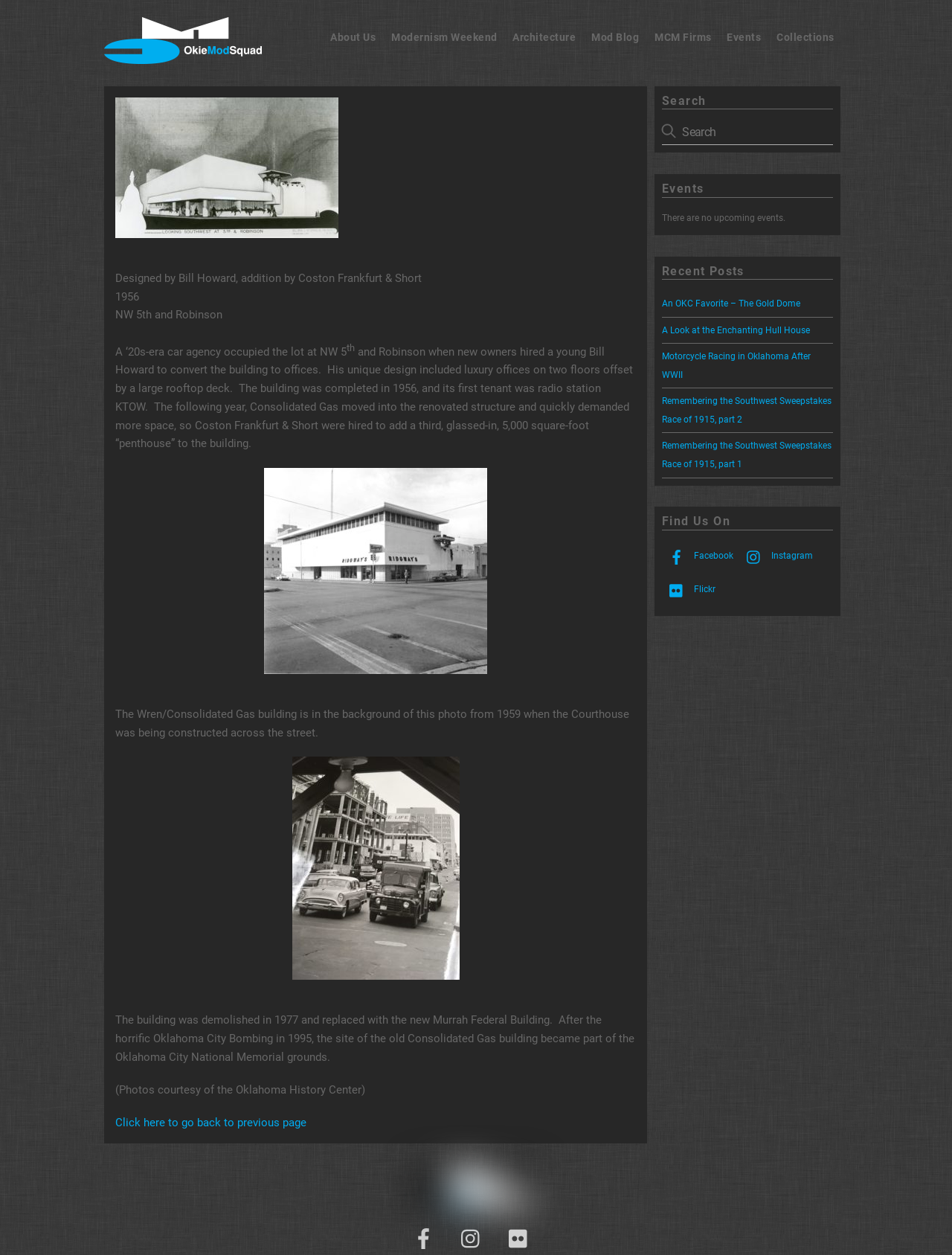Using the element description: "aria-label="facebook"", determine the bounding box coordinates. The coordinates should be in the format [left, top, right, bottom], with values between 0 and 1.

[0.426, 0.982, 0.469, 0.992]